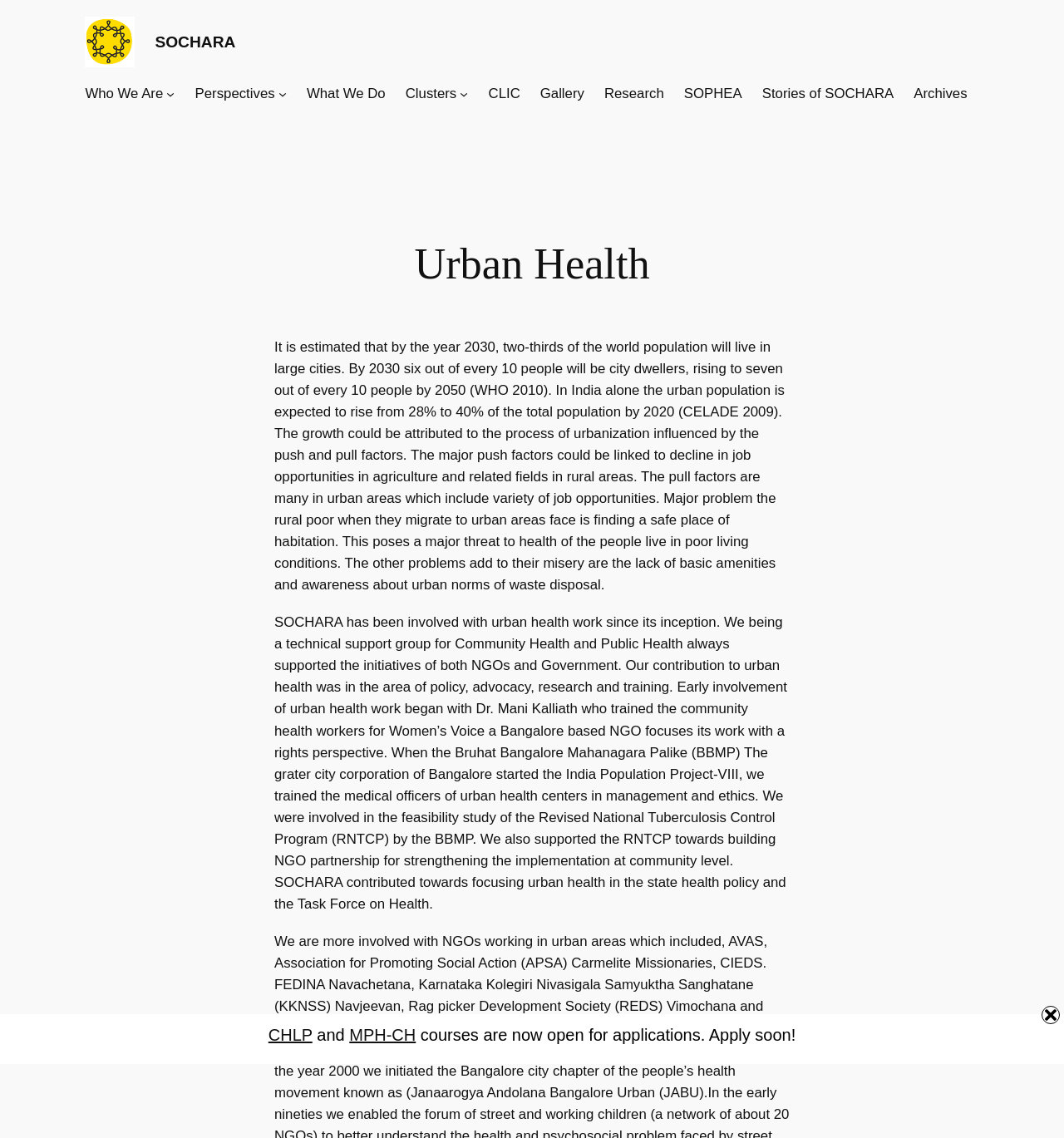Determine the coordinates of the bounding box that should be clicked to complete the instruction: "Click on the SOCHARA link". The coordinates should be represented by four float numbers between 0 and 1: [left, top, right, bottom].

[0.08, 0.015, 0.127, 0.059]